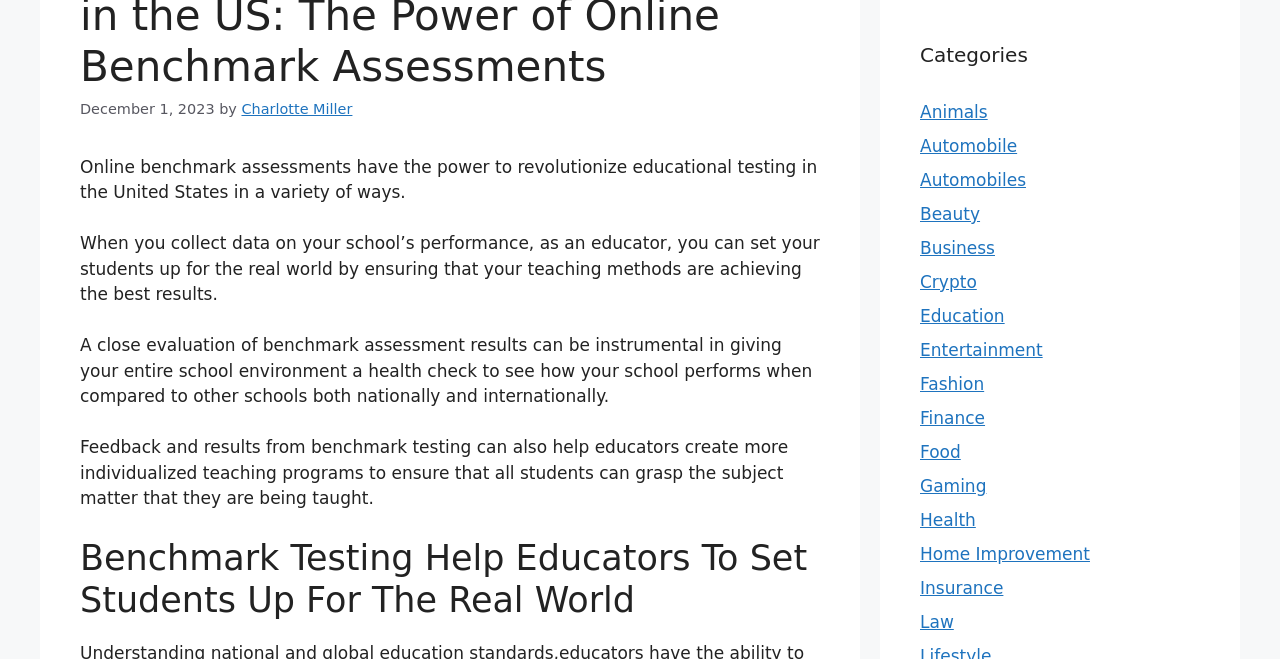Identify the bounding box for the UI element described as: "aria-label="Search"". Ensure the coordinates are four float numbers between 0 and 1, formatted as [left, top, right, bottom].

None